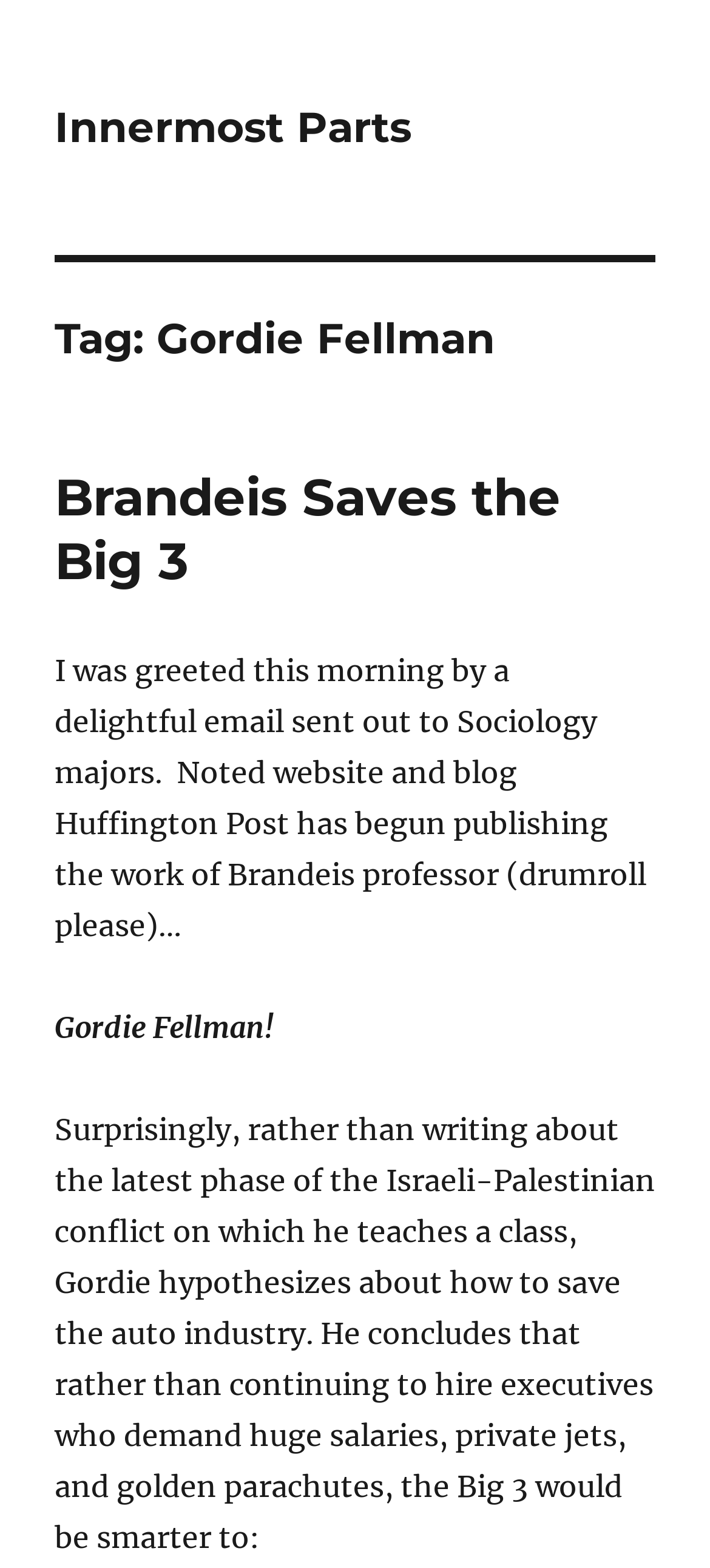What is the subject of the email mentioned?
Based on the image, please offer an in-depth response to the question.

I inferred the subject of the email by reading the text content of the webpage, specifically the sentence 'I was greeted this morning by a delightful email sent out to Sociology majors.' which suggests that the email is about the publication of a professor's work.